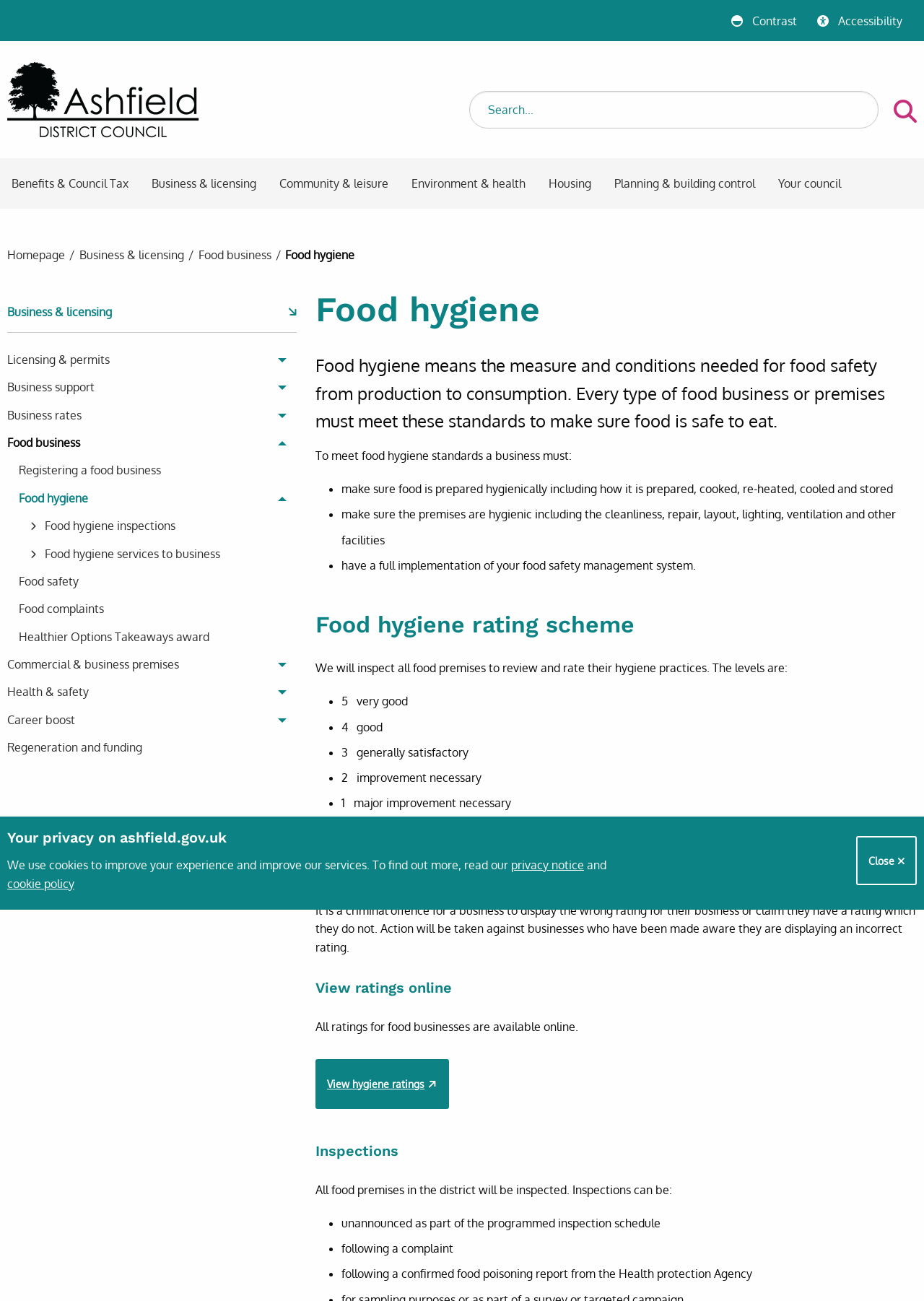Please mark the bounding box coordinates of the area that should be clicked to carry out the instruction: "Search for something".

[0.508, 0.07, 0.951, 0.099]